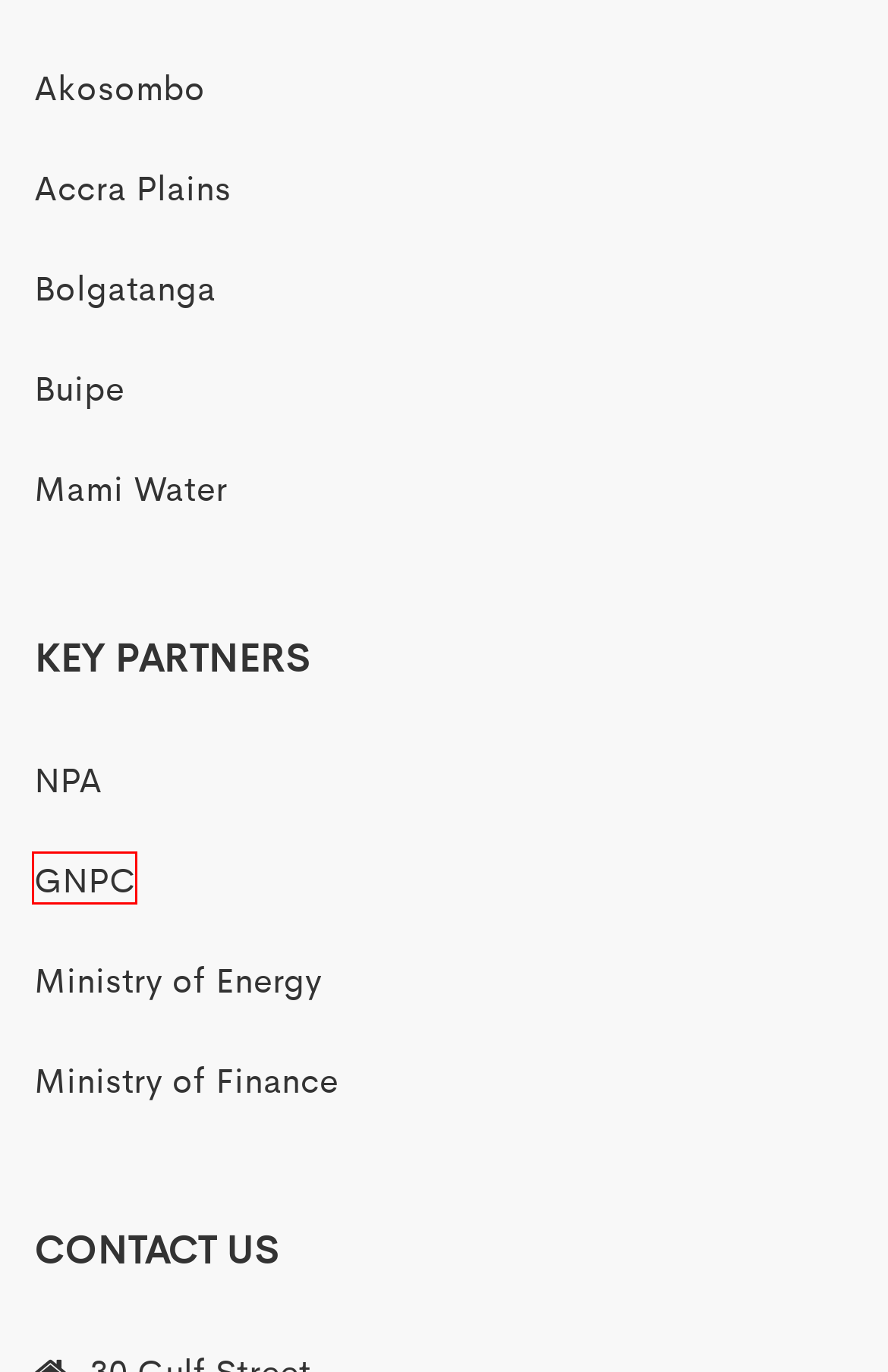Assess the screenshot of a webpage with a red bounding box and determine which webpage description most accurately matches the new page after clicking the element within the red box. Here are the options:
A. Ghana National Petroleum Corporation
B. 404 - Article not found
C. Home | Ministry of Finance | Ghana
D. BOST Celebrates 30th Anniversary with thanksgiving service
E. 404 - Category not found
F. BOST MD Crowned 2023 Energy Personality Of The Year
G. Home | Ministry of Energy
H. Bulk Oil Storage and Transportation Company Limited (BOST)

A